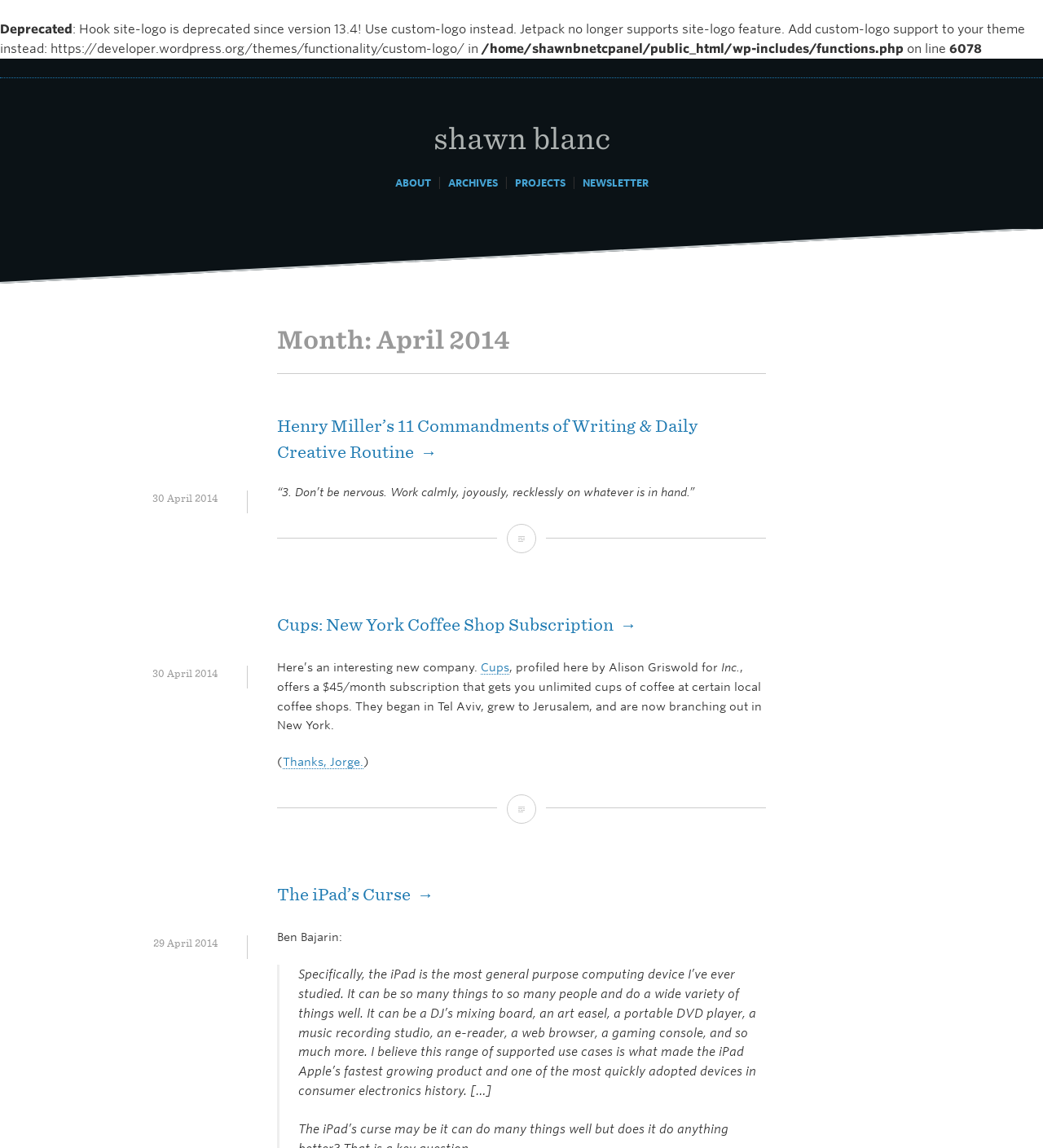How many articles are on the webpage?
From the screenshot, supply a one-word or short-phrase answer.

3